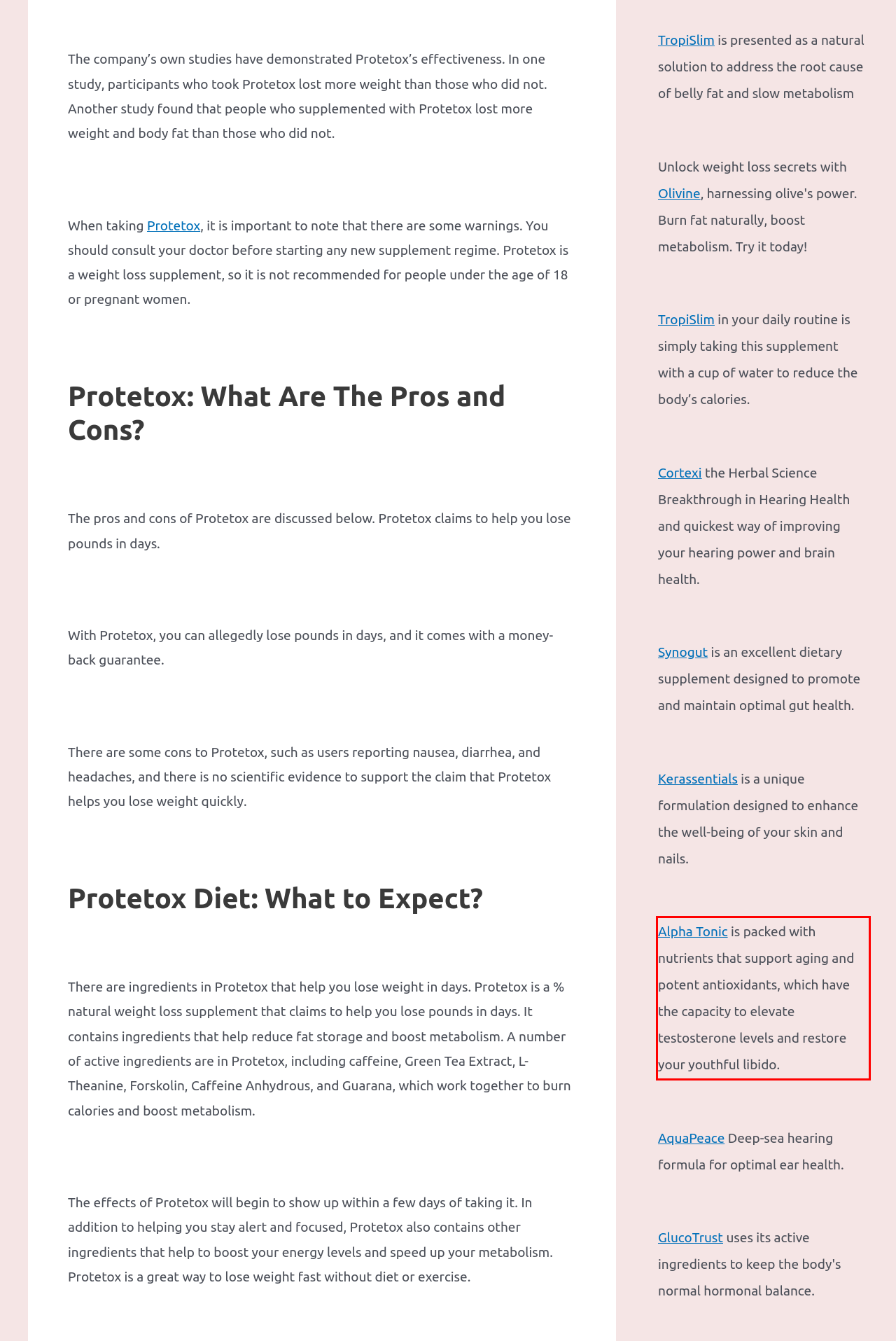Analyze the webpage screenshot and use OCR to recognize the text content in the red bounding box.

Alpha Tonic is packed with nutrients that support aging and potent antioxidants, which have the capacity to elevate testosterone levels and restore your youthful libido.